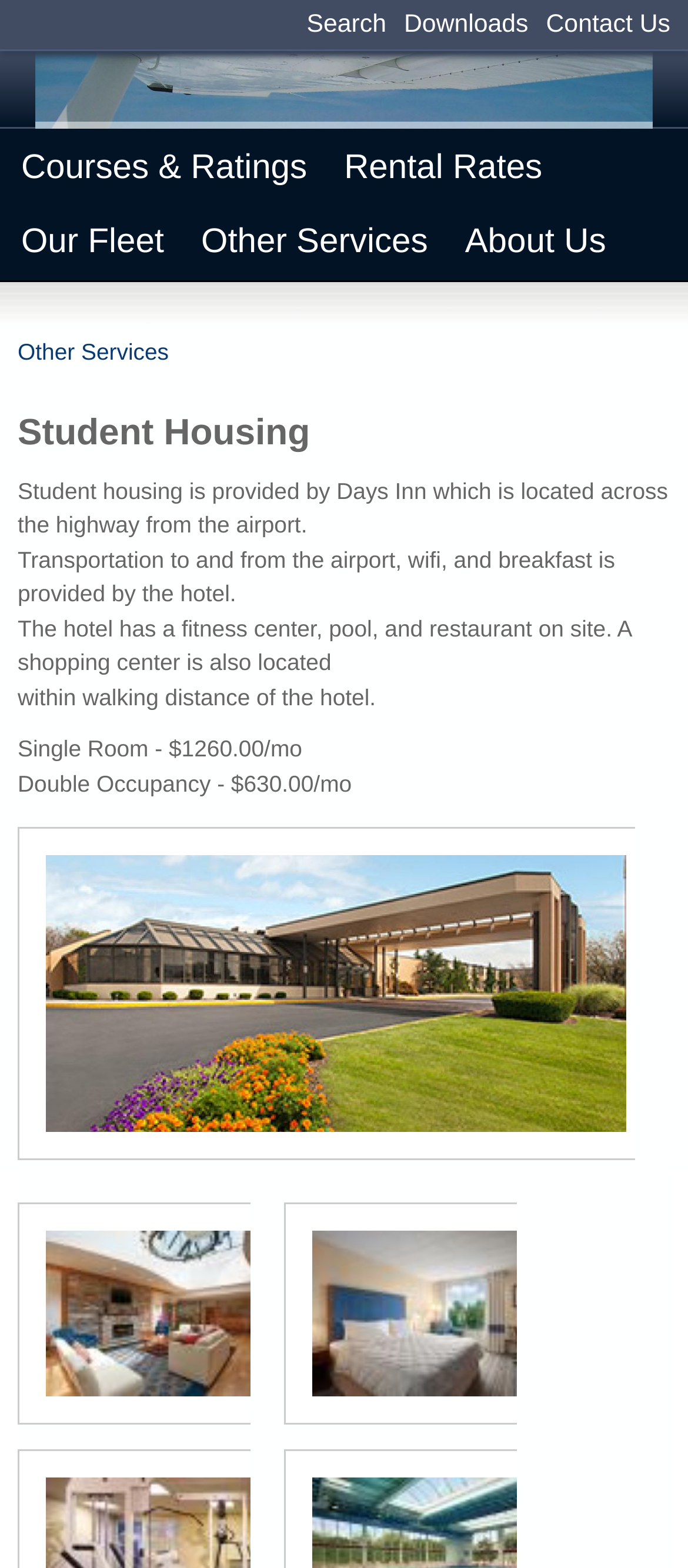How many images of the hotel are shown on the webpage?
Examine the image and give a concise answer in one word or a short phrase.

3